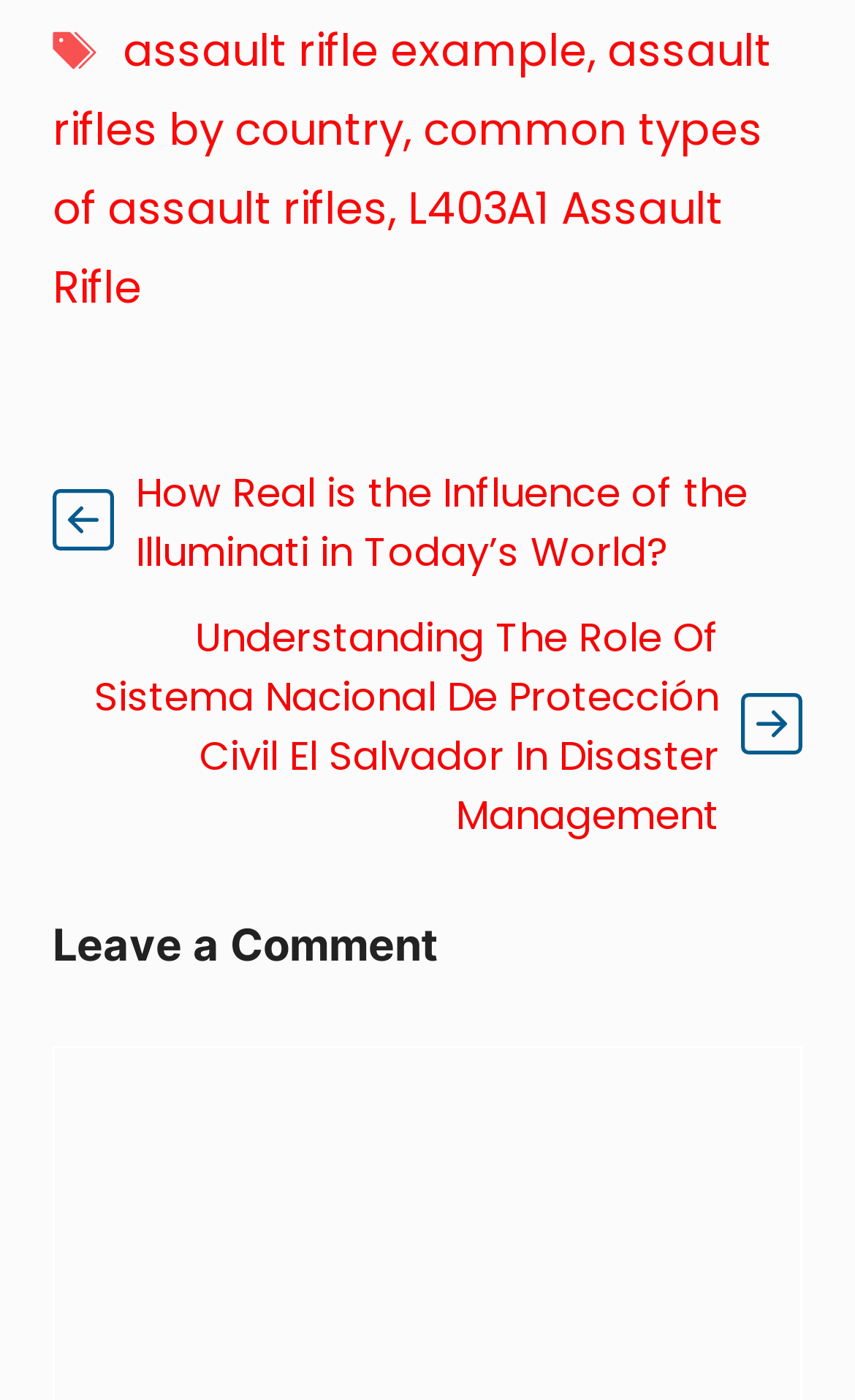Identify the bounding box for the described UI element: "assault rifle example".

[0.144, 0.014, 0.687, 0.058]